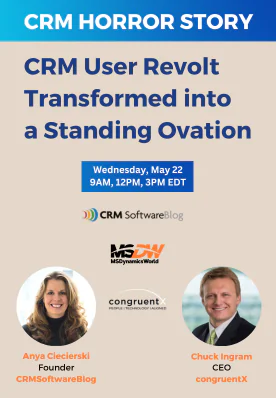What are the three scheduled times for the webinar?
Please provide a detailed and thorough answer to the question.

The banner indicates that the webinar is scheduled for Wednesday, May 22, at three different times: 9 AM, 12 PM, and 3 PM EDT, catering to different time zones and preferences.